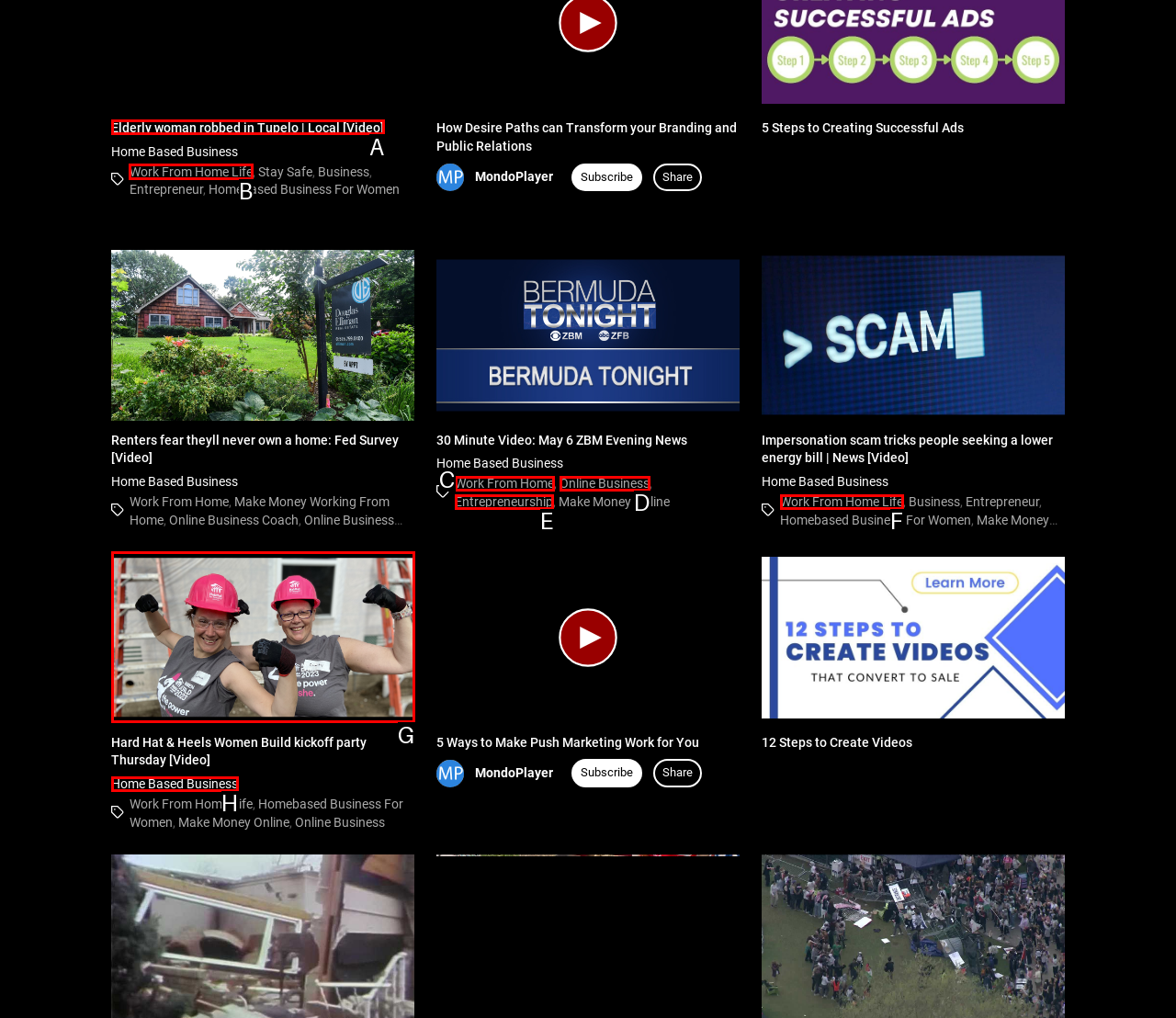Find the appropriate UI element to complete the task: Click on 'Work From Home Life' link. Indicate your choice by providing the letter of the element.

B